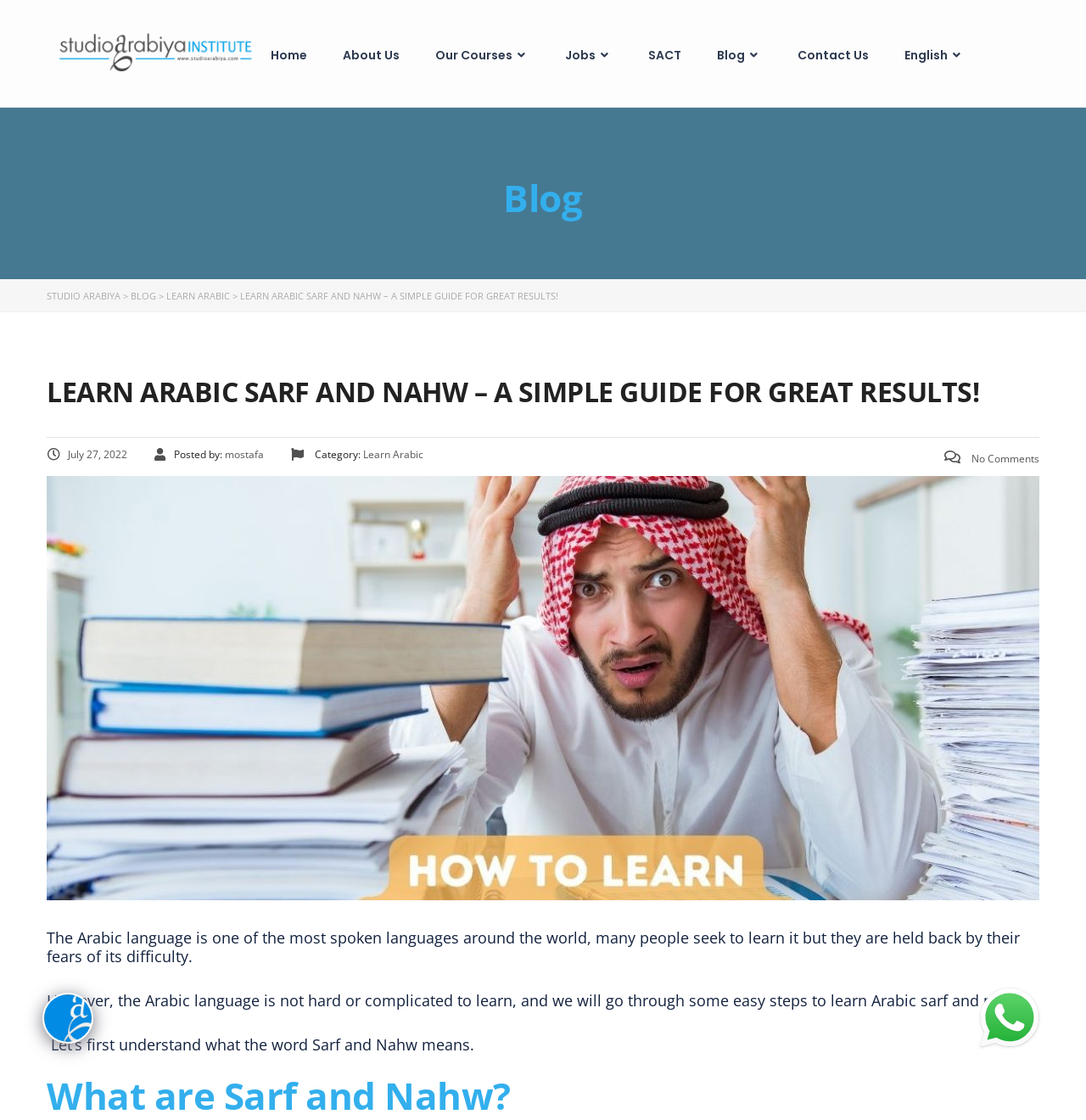Predict the bounding box coordinates of the UI element that matches this description: "Blog". The coordinates should be in the format [left, top, right, bottom] with each value between 0 and 1.

[0.644, 0.033, 0.718, 0.065]